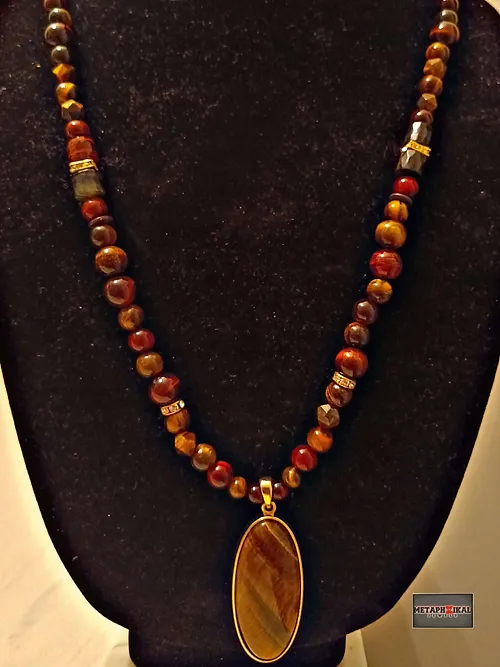Depict the image with a detailed narrative.

This stunning Tigers Eye Necklace features a beautiful array of rich, earthy tones, showcasing round beads interspersed with metallic accents for added elegance. The centerpiece is an elongated, polished Tigers Eye stone, known for its captivating chatoyancy, which gleams under the light. Displayed on a black velvet neck stand, this exquisite piece highlights the intricate craftsmanship and the natural beauty of Tigers Eye, making it a perfect accessory for any occasion. With a length of 28 inches, this necklace not only serves as a fashion statement but is also believed to carry metaphysical properties, promoting confidence and insight. Priced at $113.00, this necklace is currently labeled as "Out of Stock."